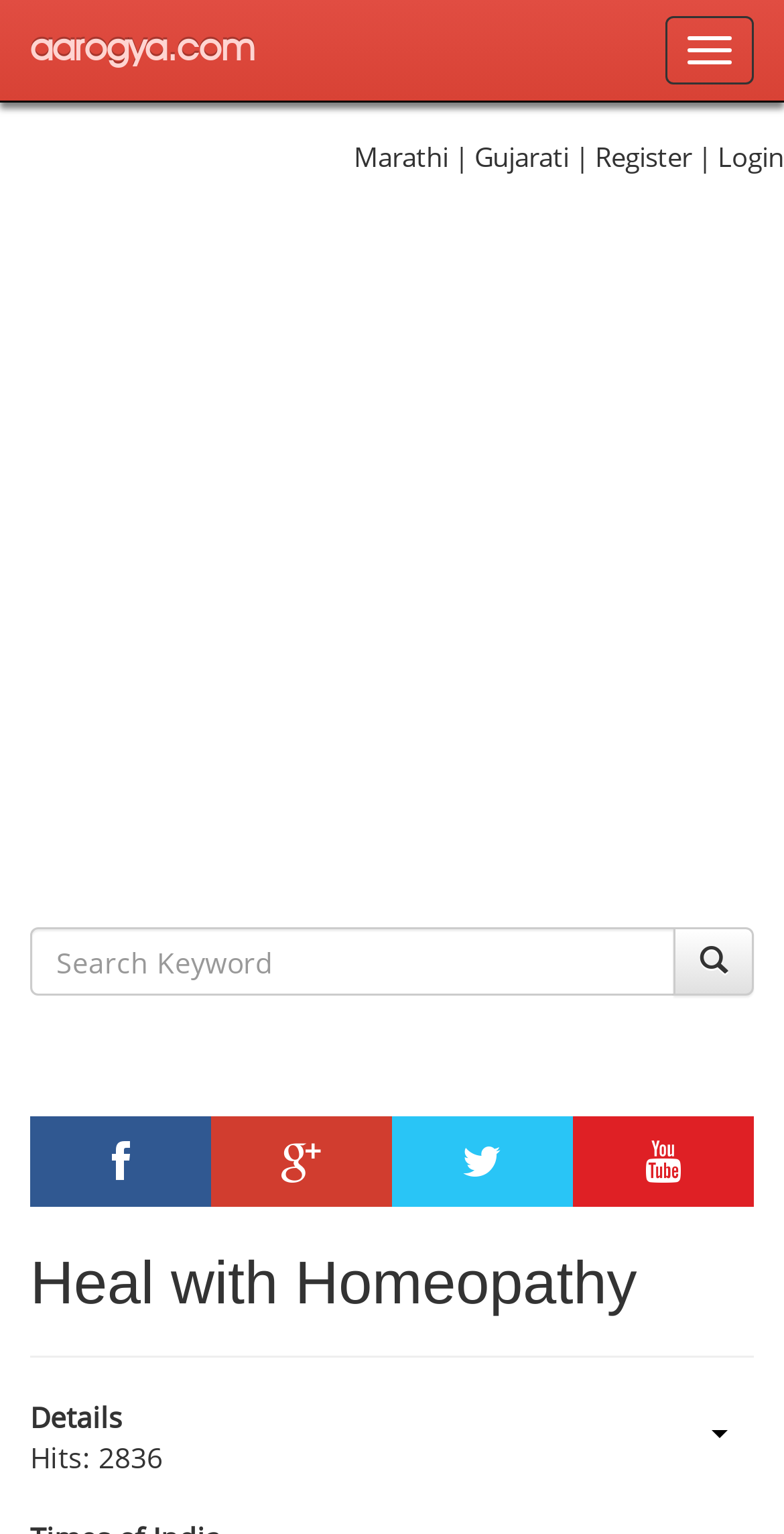How many hits does the current article have?
Look at the image and respond with a single word or a short phrase.

2836